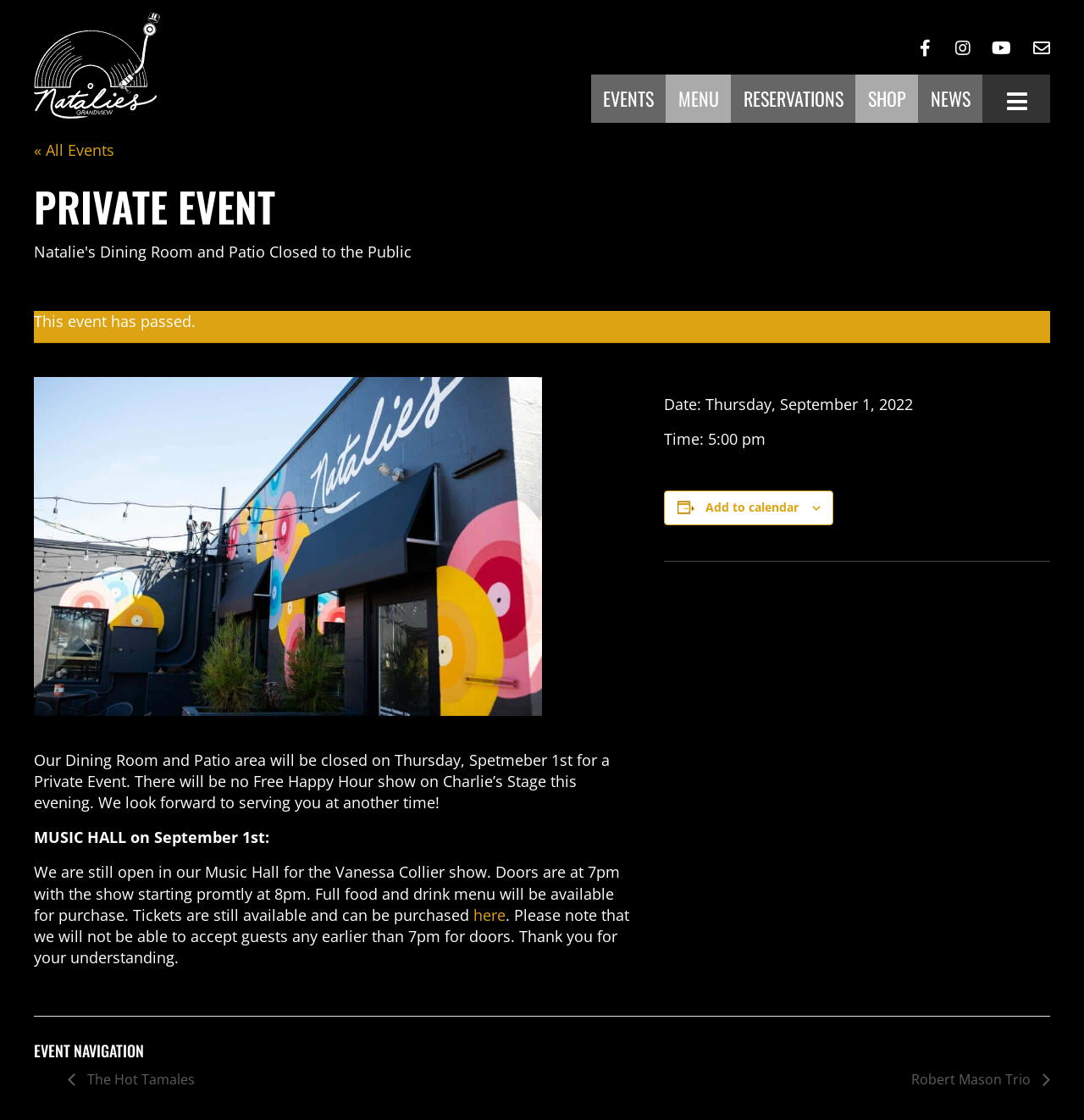Find the bounding box coordinates for the UI element whose description is: "alt="Natalies-Grandview-logo-149x125" title="Natalies-Grandview-logo-149x125"". The coordinates should be four float numbers between 0 and 1, in the format [left, top, right, bottom].

[0.031, 0.048, 0.148, 0.066]